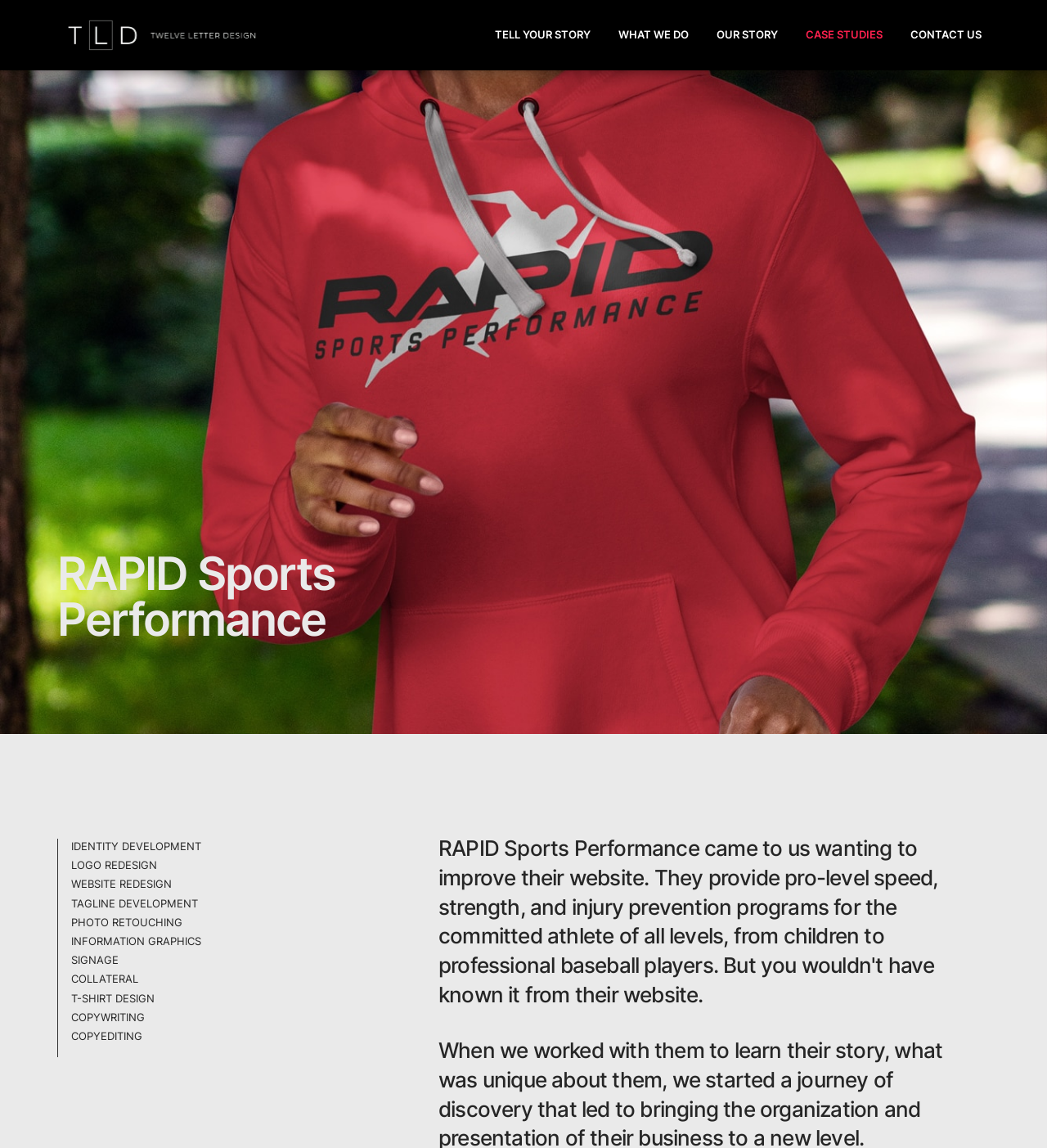Answer the question using only a single word or phrase: 
What services does RAPID Sports Performance need?

Logo redesign, website redesign